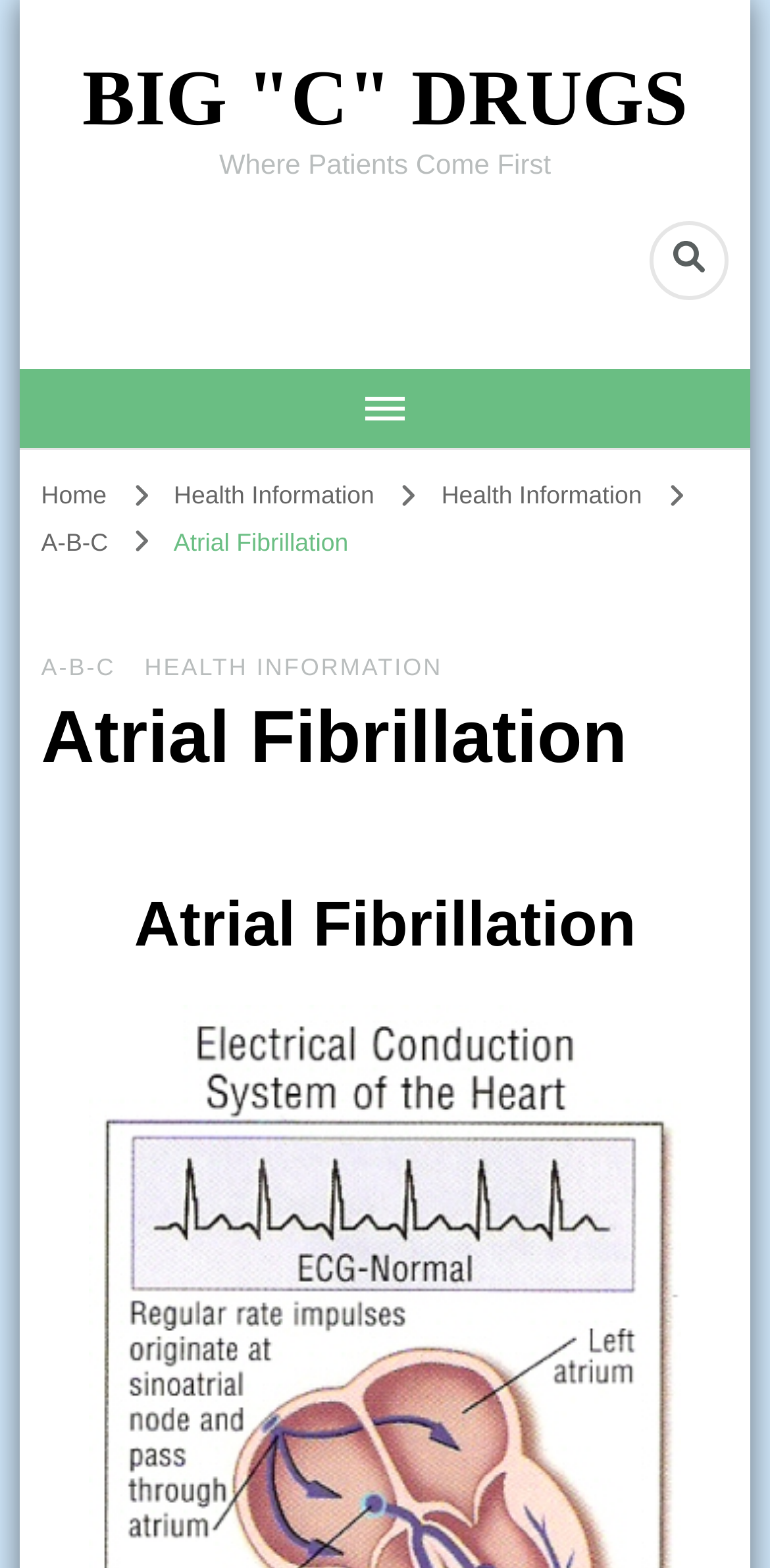Pinpoint the bounding box coordinates of the clickable element needed to complete the instruction: "Change the Bible version". The coordinates should be provided as four float numbers between 0 and 1: [left, top, right, bottom].

None